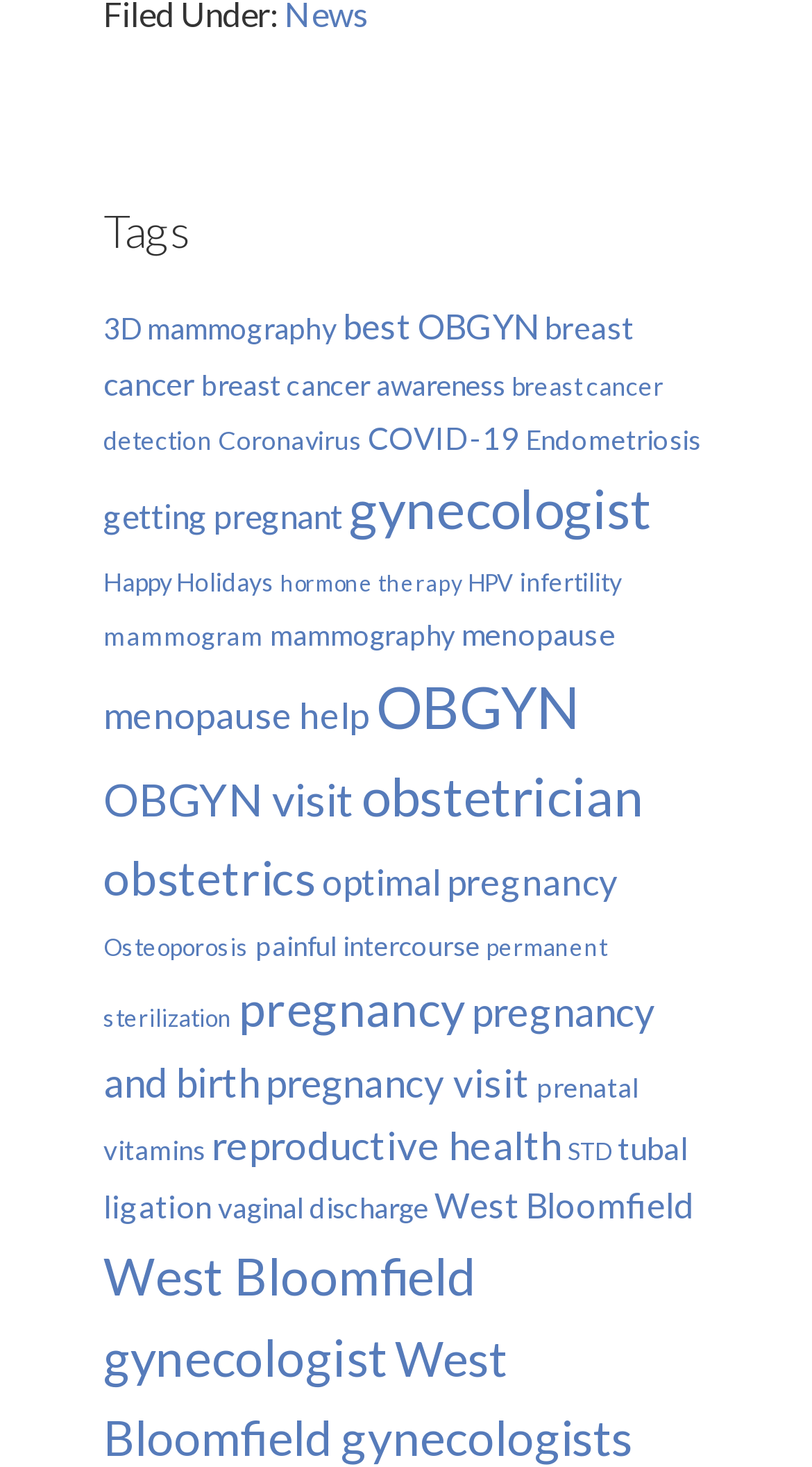Pinpoint the bounding box coordinates of the clickable element needed to complete the instruction: "Click on the '3D mammography' link". The coordinates should be provided as four float numbers between 0 and 1: [left, top, right, bottom].

[0.127, 0.211, 0.414, 0.236]